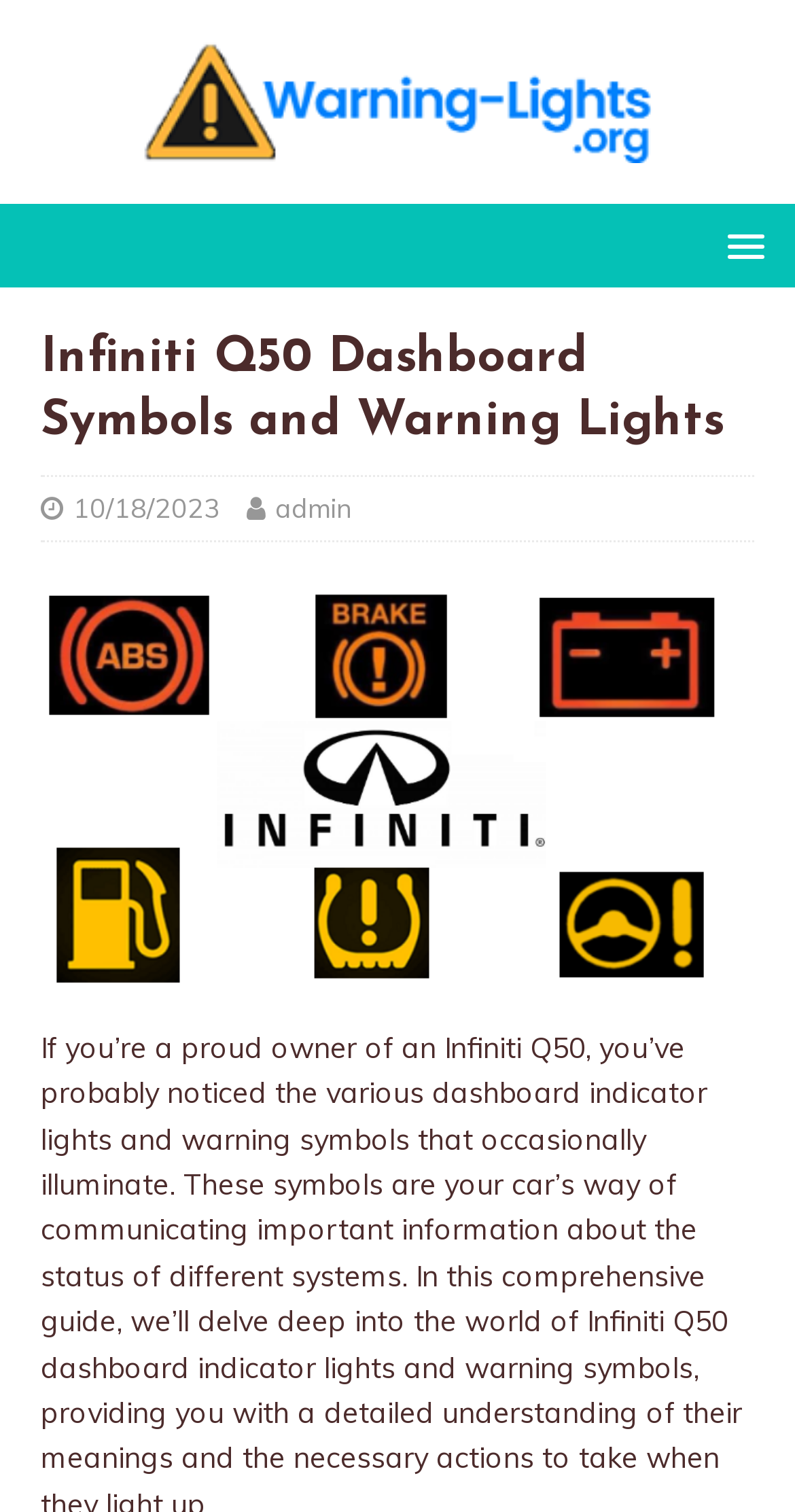Given the description "alt="Warning Lights and Dashboard Symbols"", determine the bounding box of the corresponding UI element.

[0.179, 0.08, 0.821, 0.105]